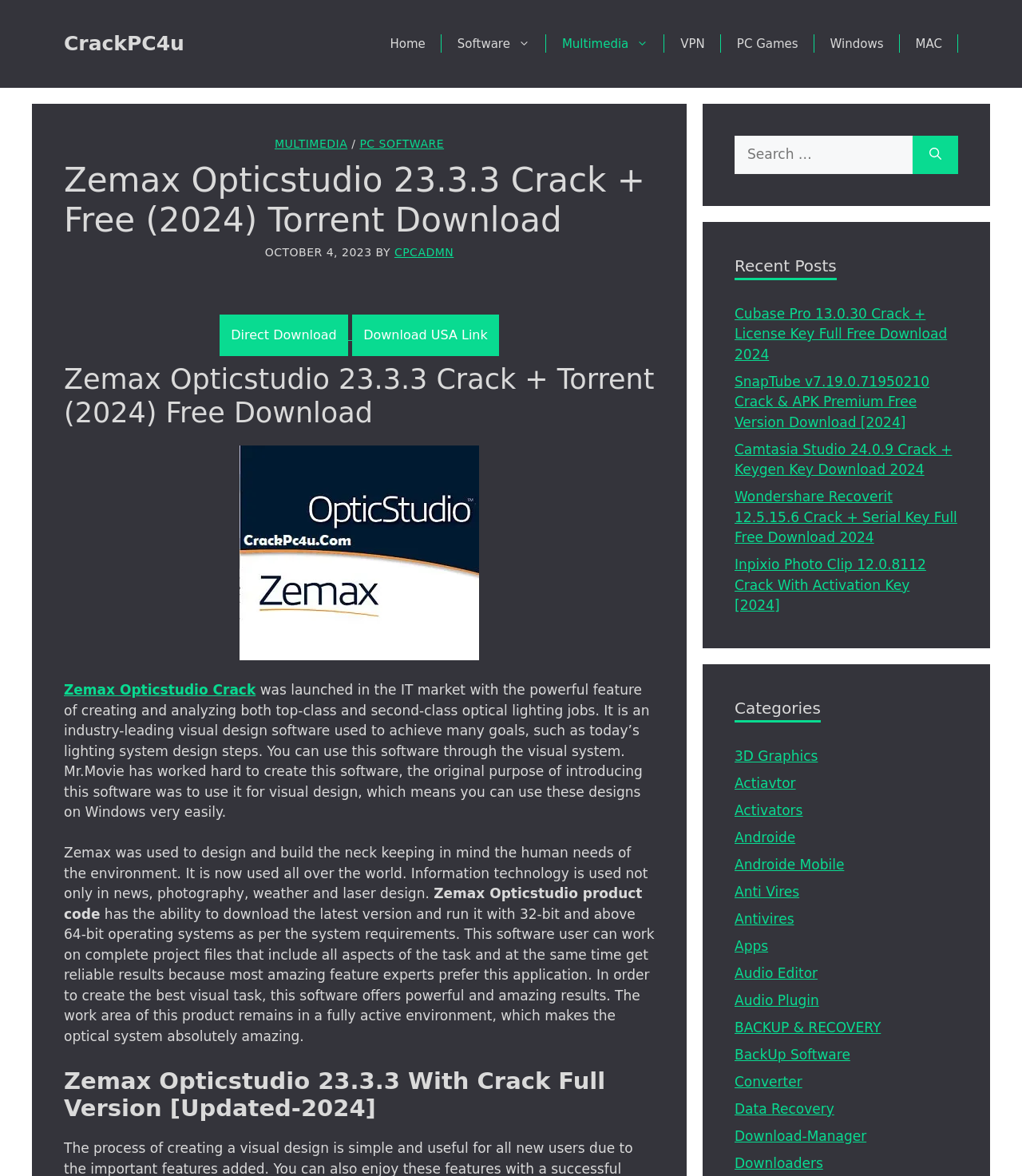Please determine and provide the text content of the webpage's heading.

Zemax Opticstudio 23.3.3 Crack + Free (2024) Torrent Download